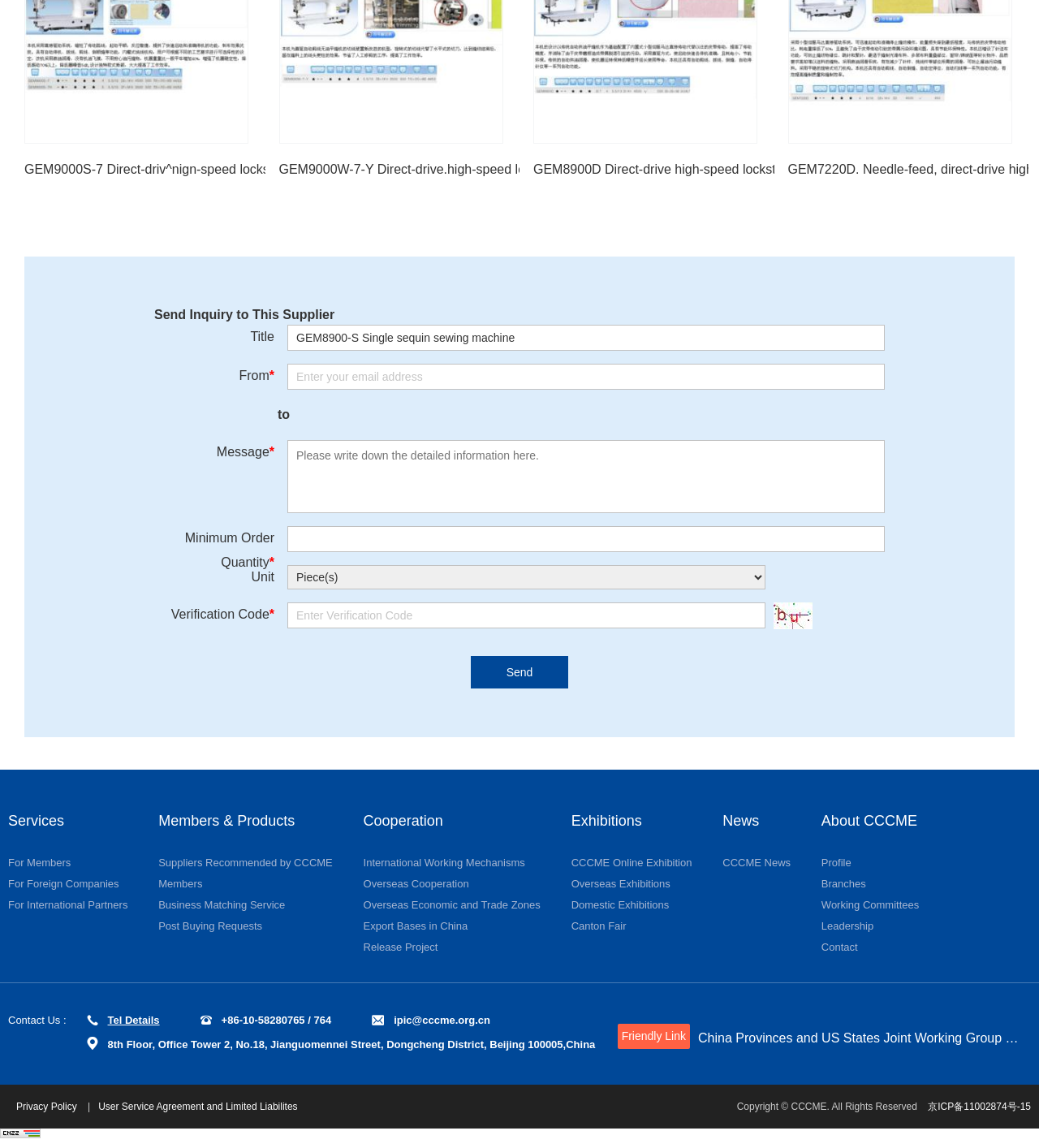Could you locate the bounding box coordinates for the section that should be clicked to accomplish this task: "Click on the 'market commentary' link".

None